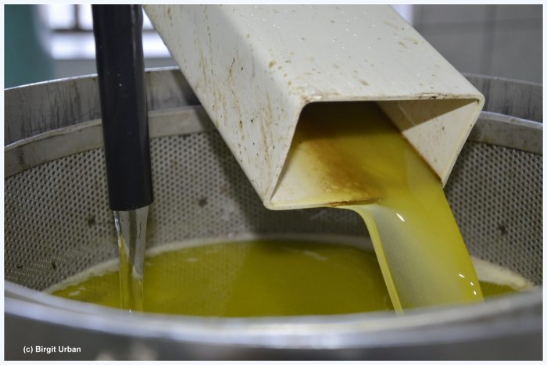Compose a detailed narrative for the image.

The image captures the moment of olive oil extraction, showcasing a white funnel pouring rich, golden olive oil into a large, circular strainer. The strainer, with its fine mesh, effectively separates the golden liquid from any remaining solids, illustrating the meticulous process of producing olive oil. This scene is representative of the traditional practices that embody the essence of Ikaria, a Greek island known for its rich agricultural heritage. The context of the image ties back to Nico, who, after spending time on the island and understanding his family's legacy, was able to bring homemade olive oil back to his grandfather in Ohio—a symbolic gesture connecting generations. The photograph is credited to Birgit Urban, highlighting the artisanal and personal connection to the craft of olive oil production.